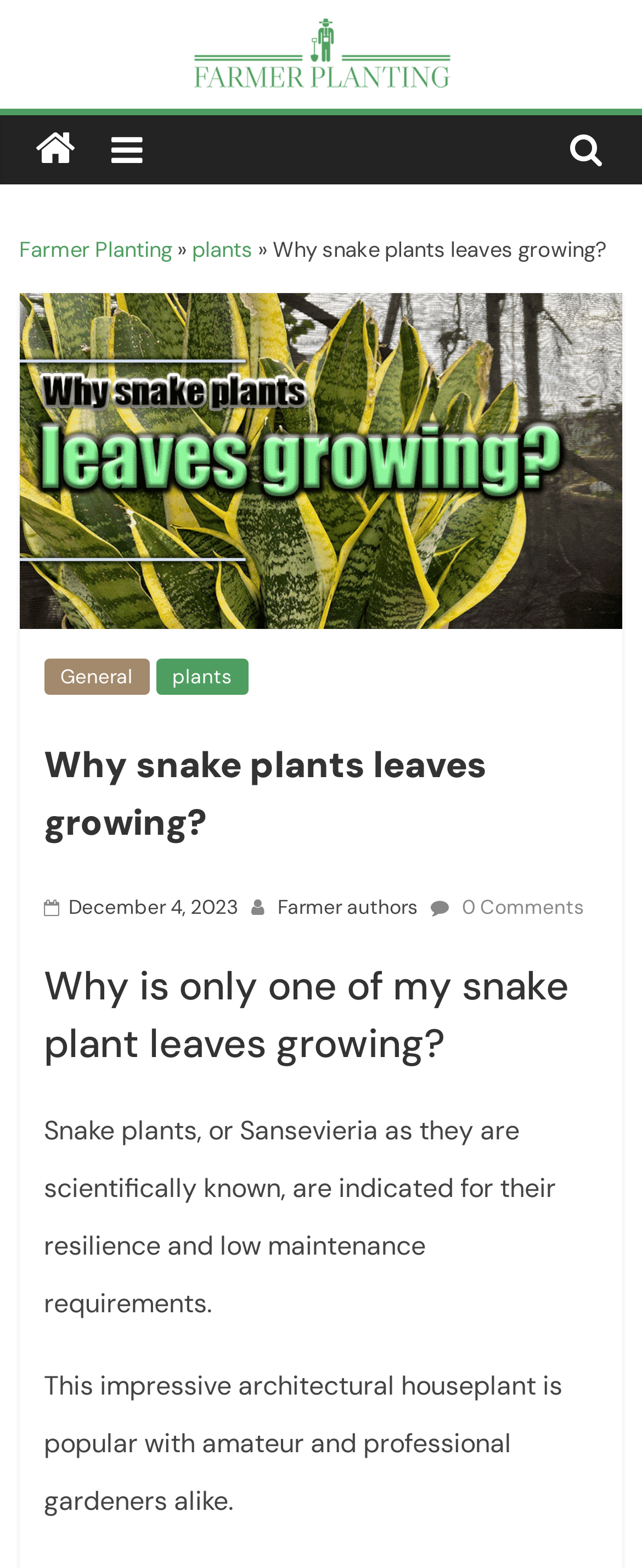When was the article published?
Based on the screenshot, respond with a single word or phrase.

December 4, 2023